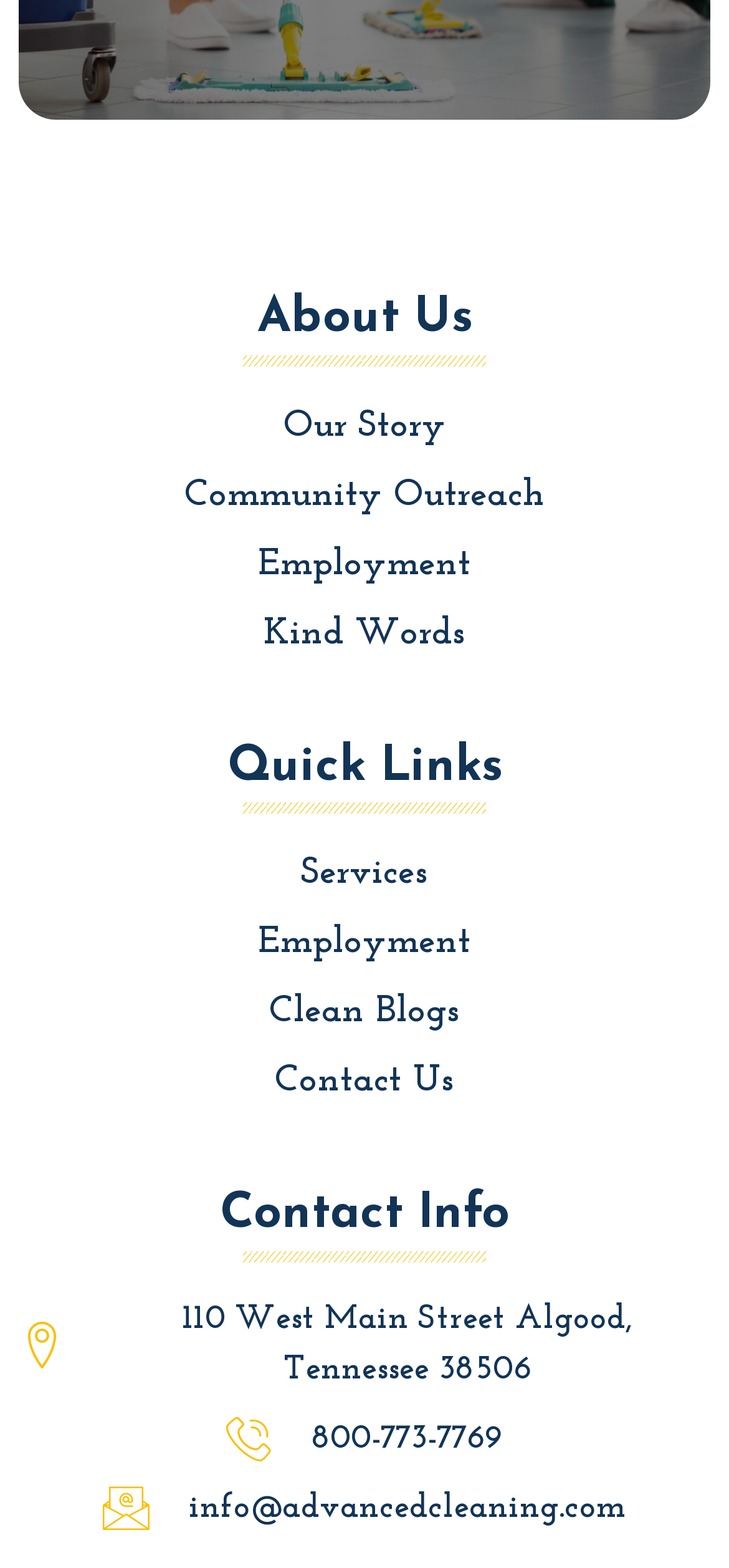What is the company's address?
Based on the content of the image, thoroughly explain and answer the question.

I found the company's address by looking at the 'Contact Info' section, where it is clearly stated as '110 West Main Street Algood, Tennessee 38506'.